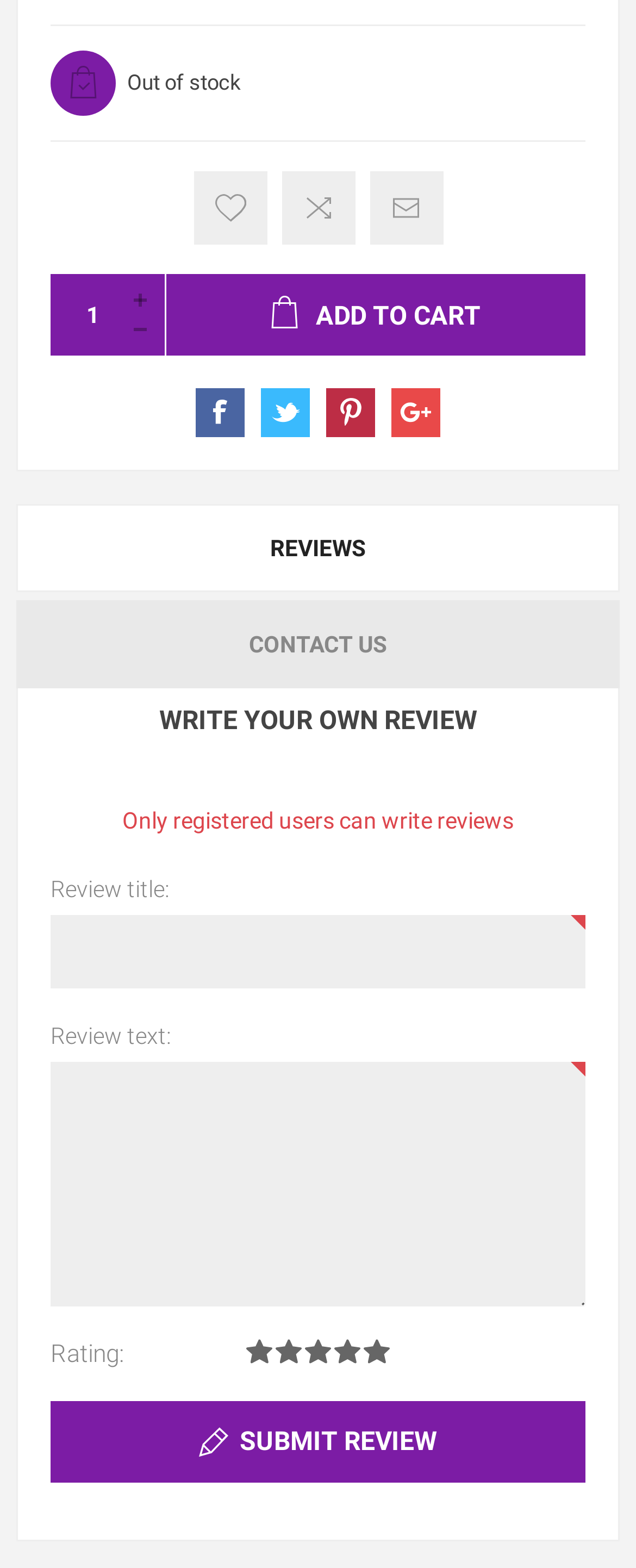Provide the bounding box for the UI element matching this description: "parent_node: Rating 1 name="AddProductReview.Rating" value="5"".

[0.592, 0.854, 0.626, 0.868]